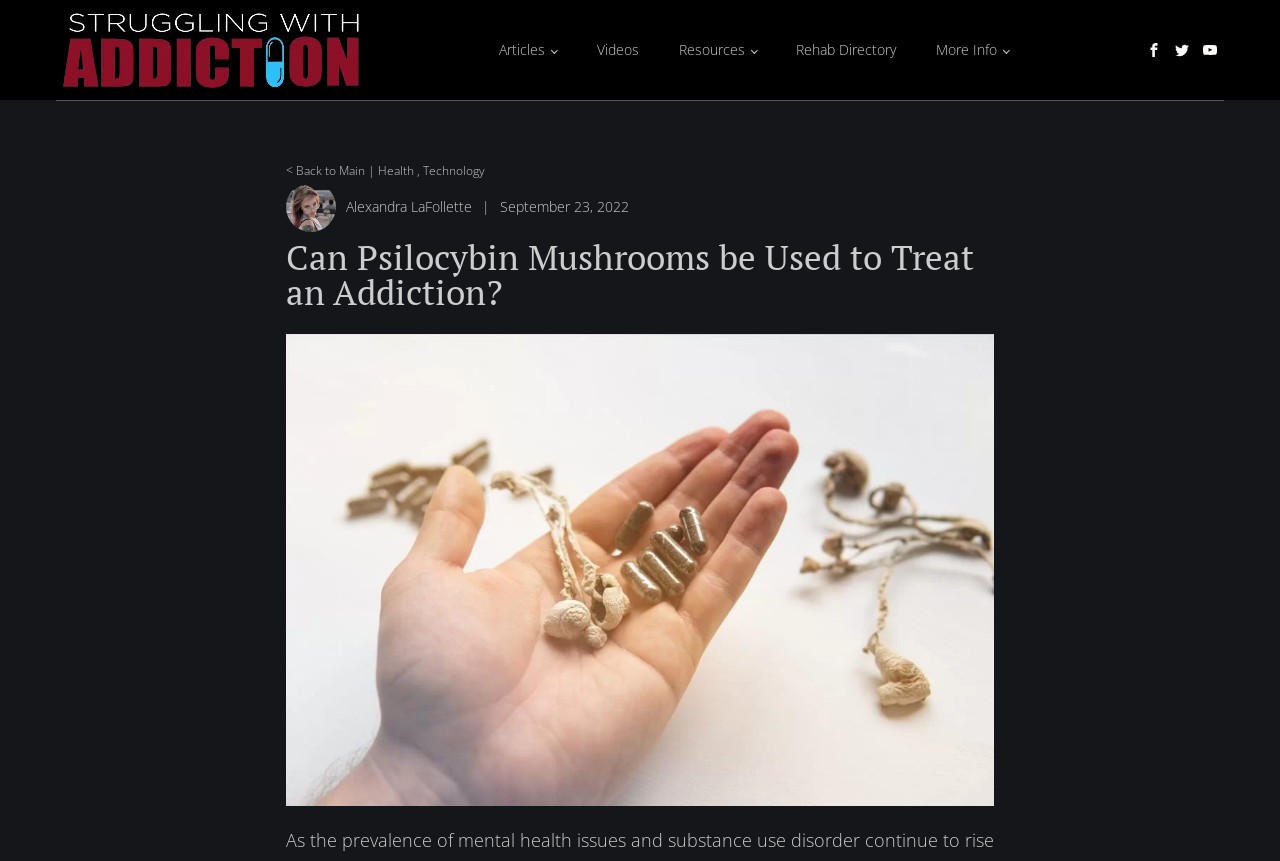Please find the bounding box coordinates of the element that needs to be clicked to perform the following instruction: "Learn about Erectile Dysfunction". The bounding box coordinates should be four float numbers between 0 and 1, represented as [left, top, right, bottom].

None